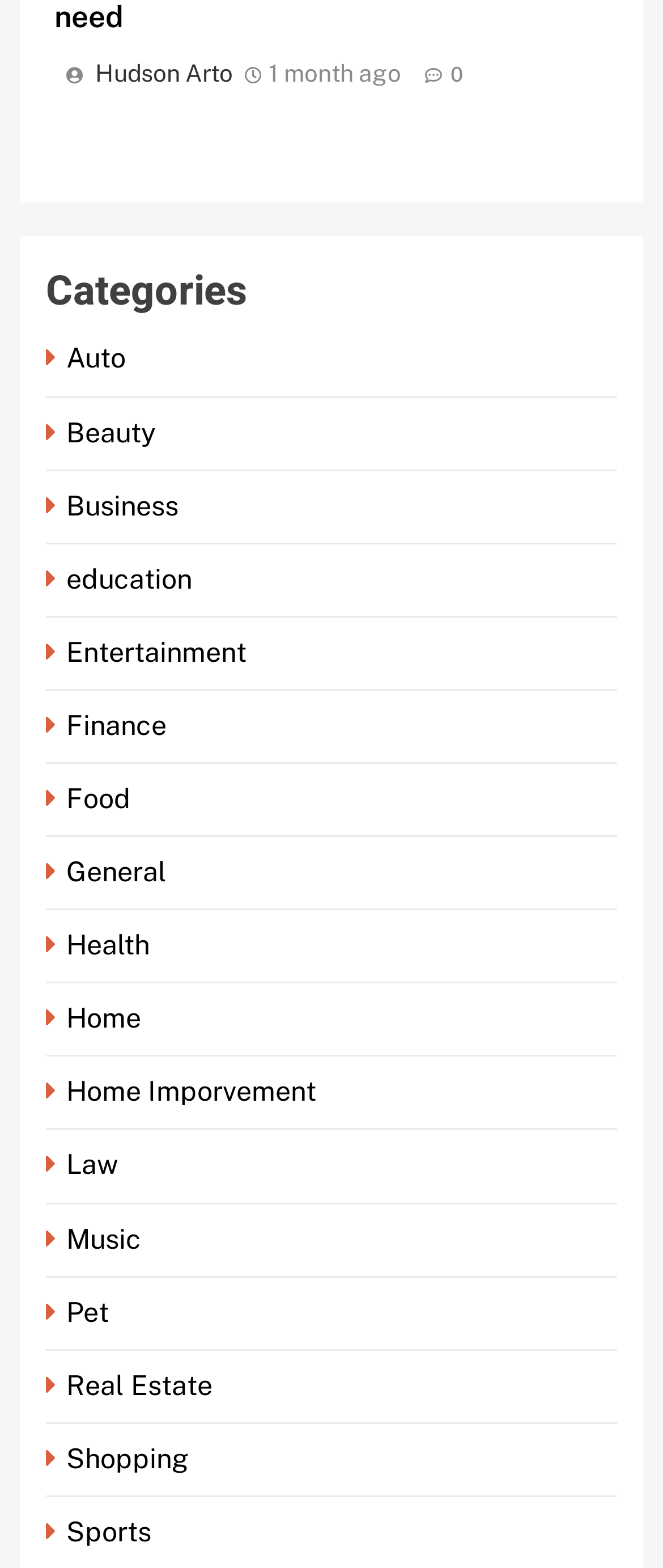Answer the question using only a single word or phrase: 
How many categories are listed?

19